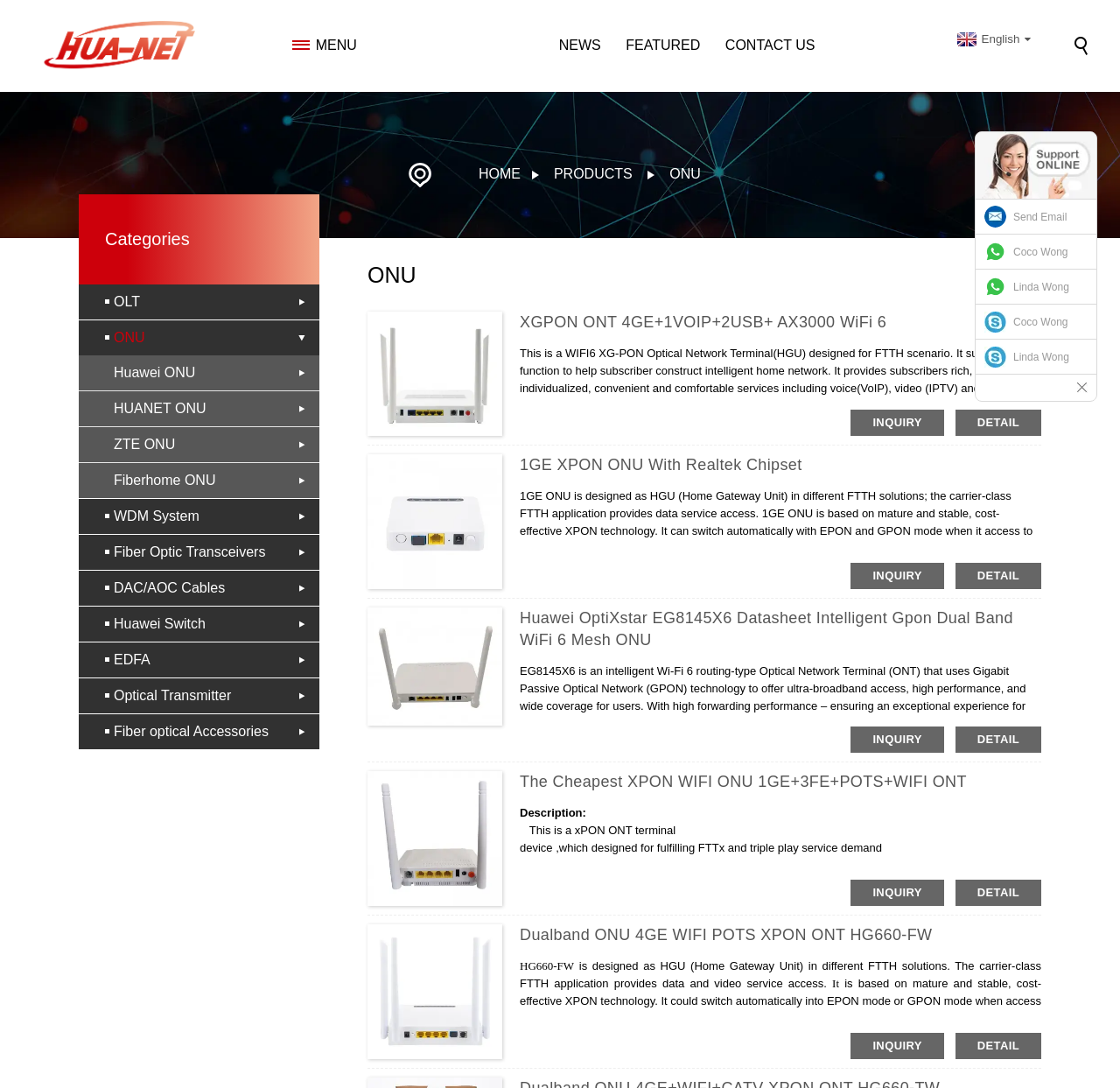Respond to the question below with a single word or phrase:
How many links are there under the 'Categories' heading?

7